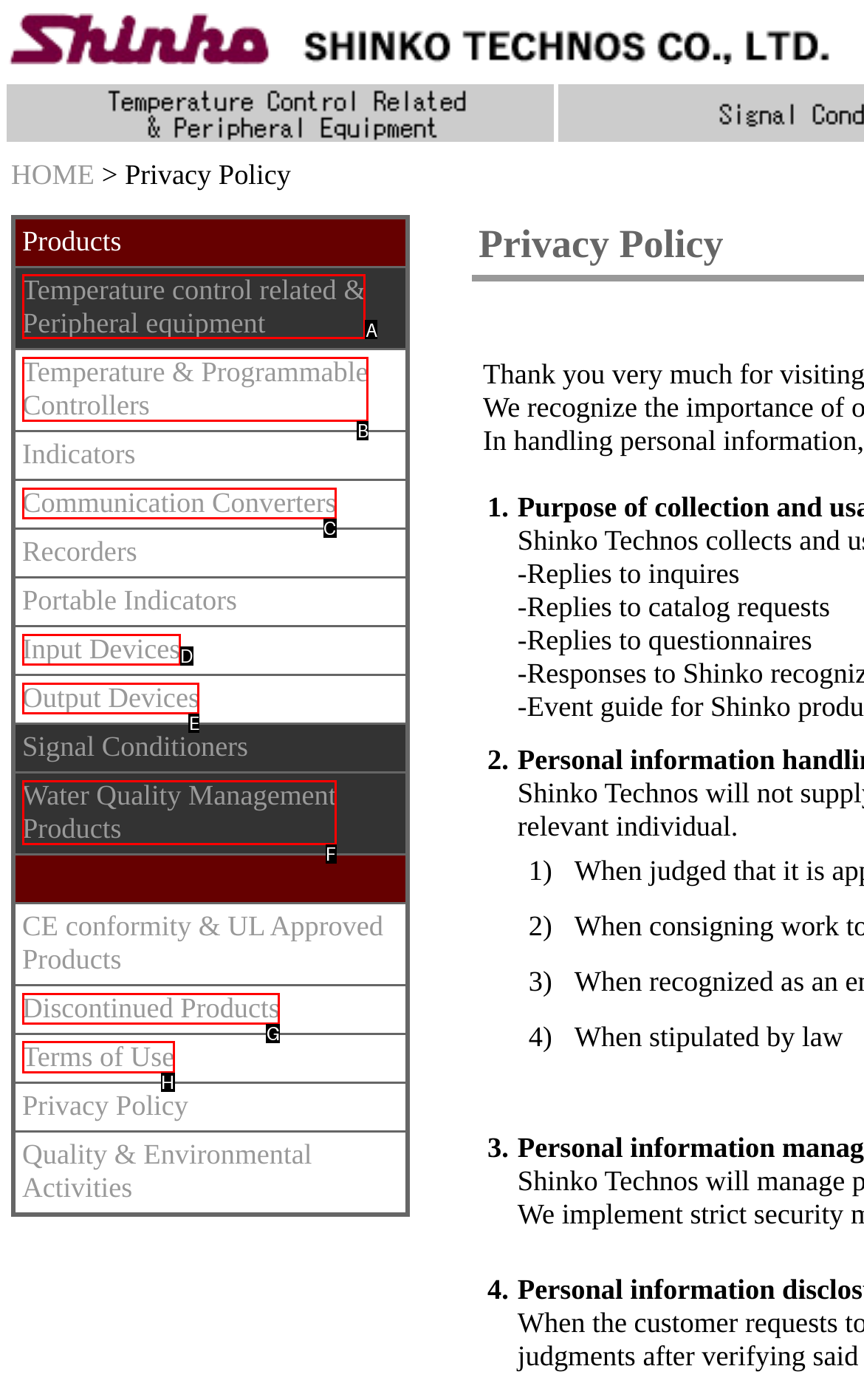Choose the HTML element to click for this instruction: Click on Temperature control related & Peripheral equipment Answer with the letter of the correct choice from the given options.

A